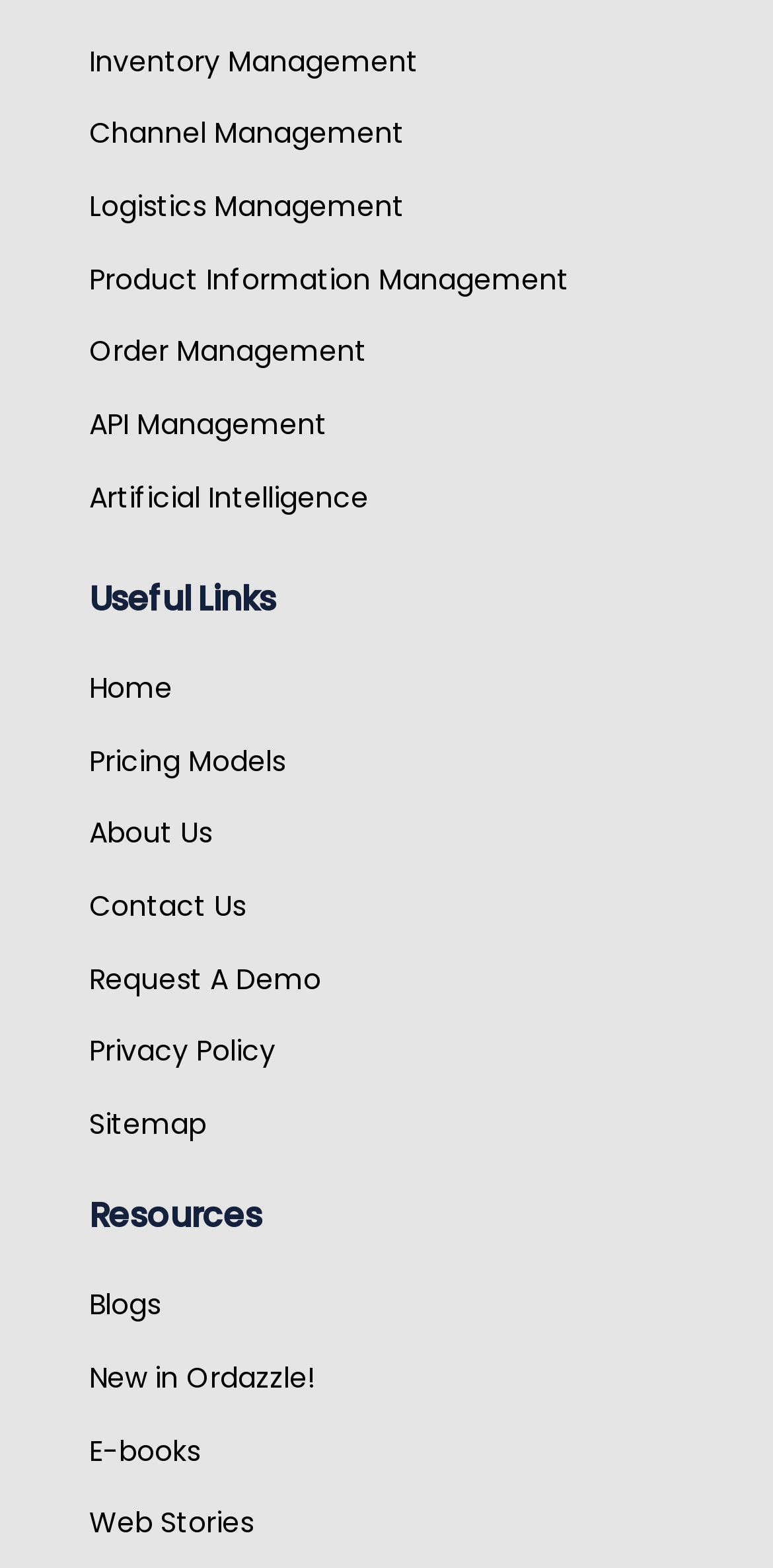What are the main categories of management?
Look at the image and respond with a one-word or short-phrase answer.

Inventory, Channel, Logistics, Product, Order, API